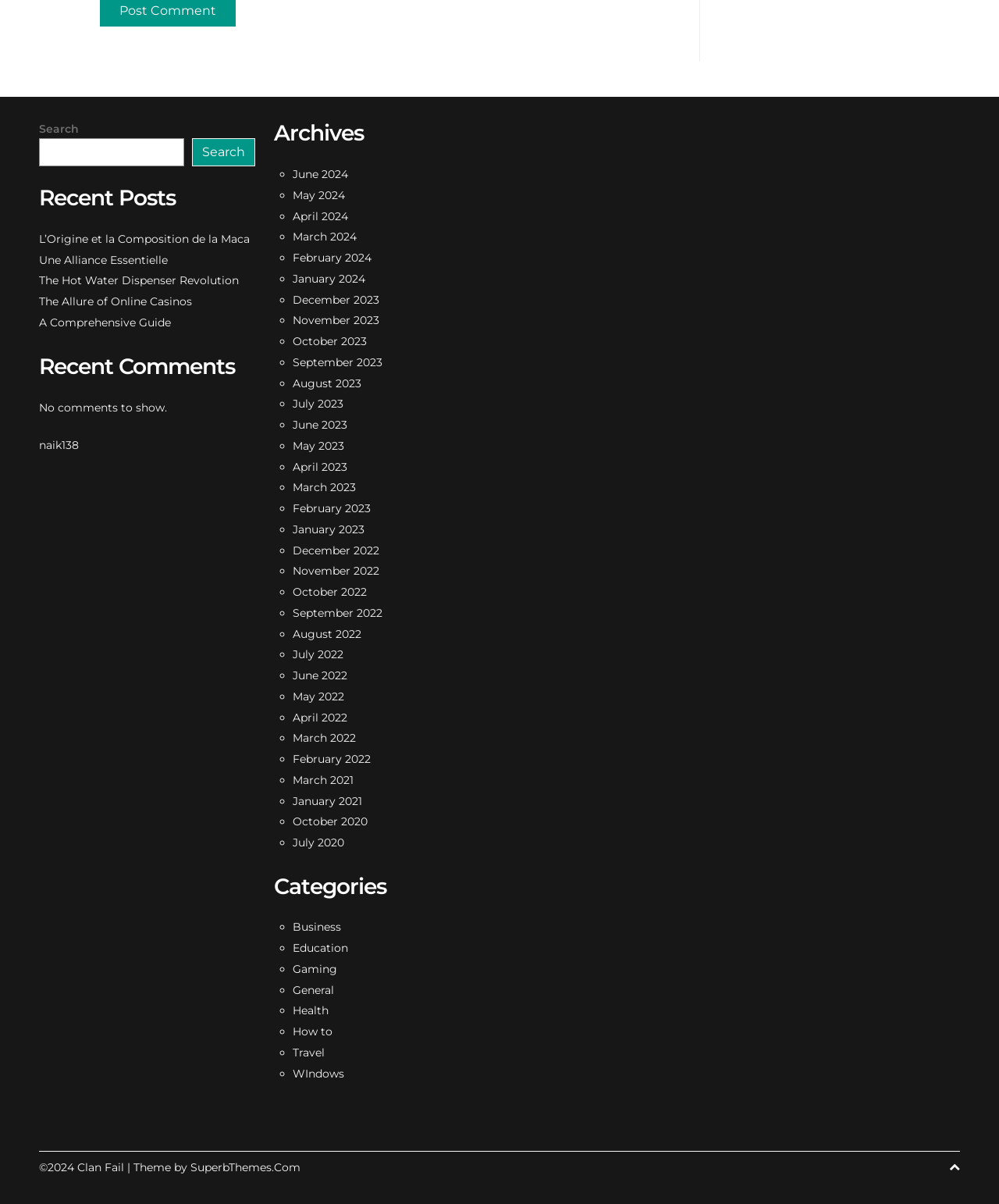Kindly determine the bounding box coordinates for the clickable area to achieve the given instruction: "View recent post 'L’Origine et la Composition de la Maca'".

[0.039, 0.192, 0.25, 0.204]